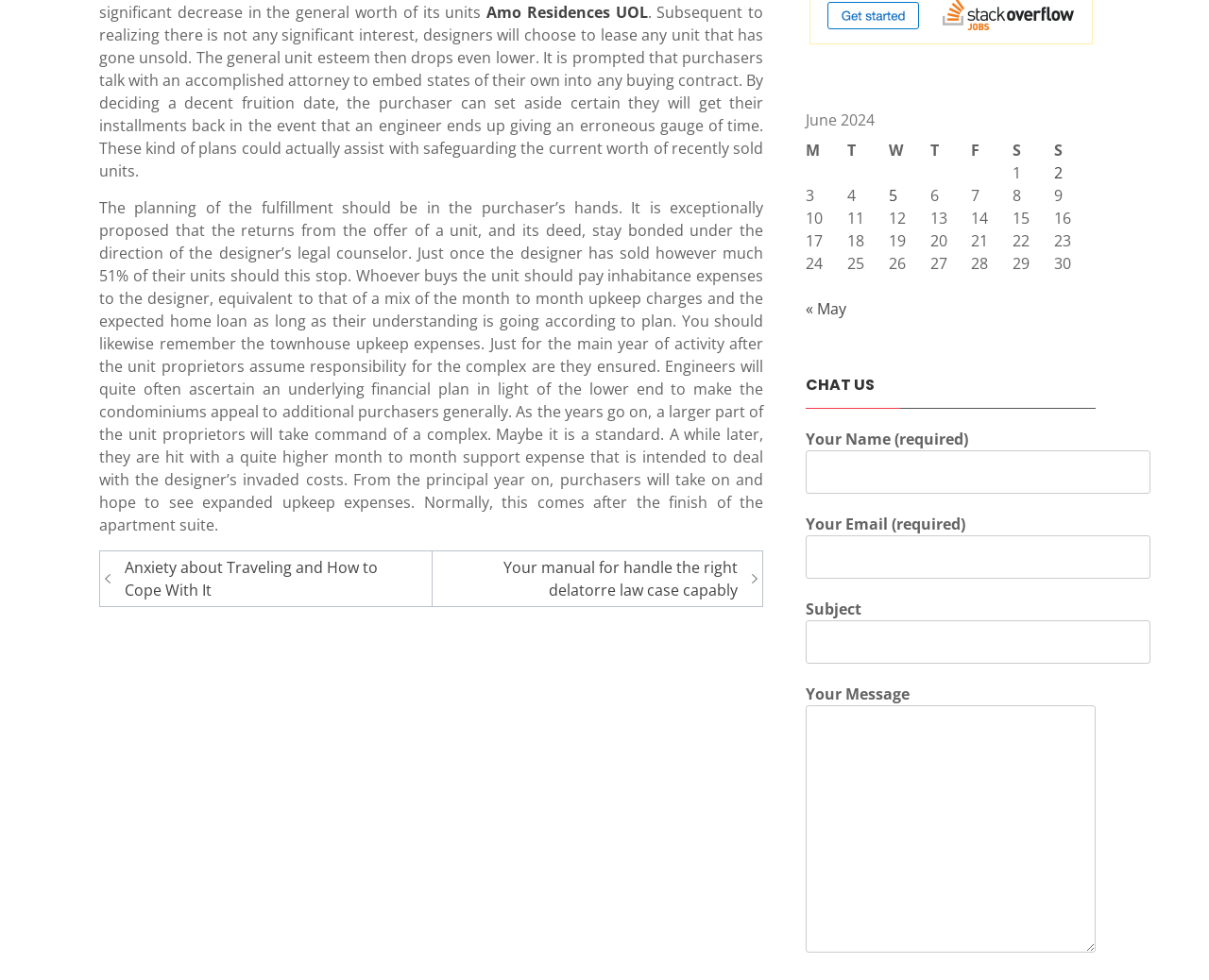Use a single word or phrase to answer the question:
What is the purpose of the table with dates?

Show posts by date